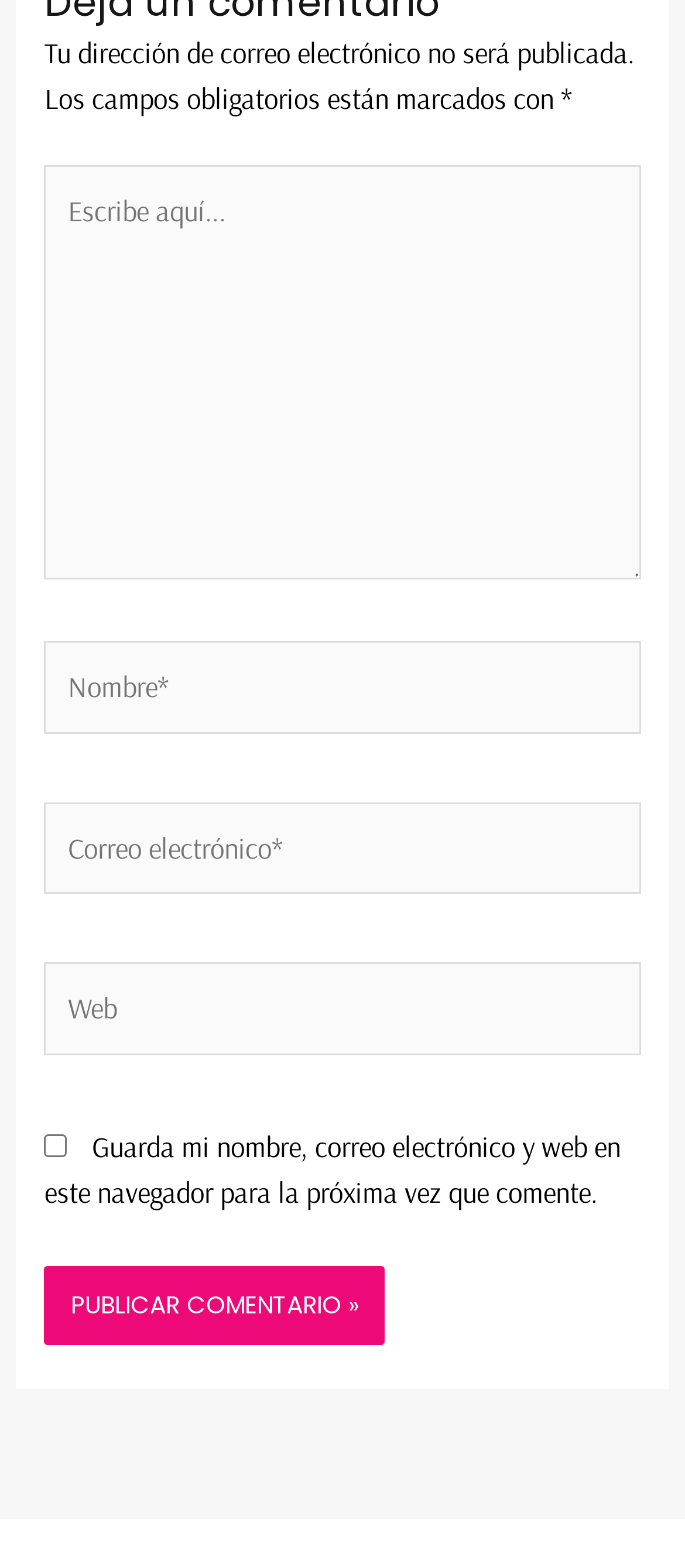What is the button at the bottom of the form for?
Using the image as a reference, answer with just one word or a short phrase.

Submit comment